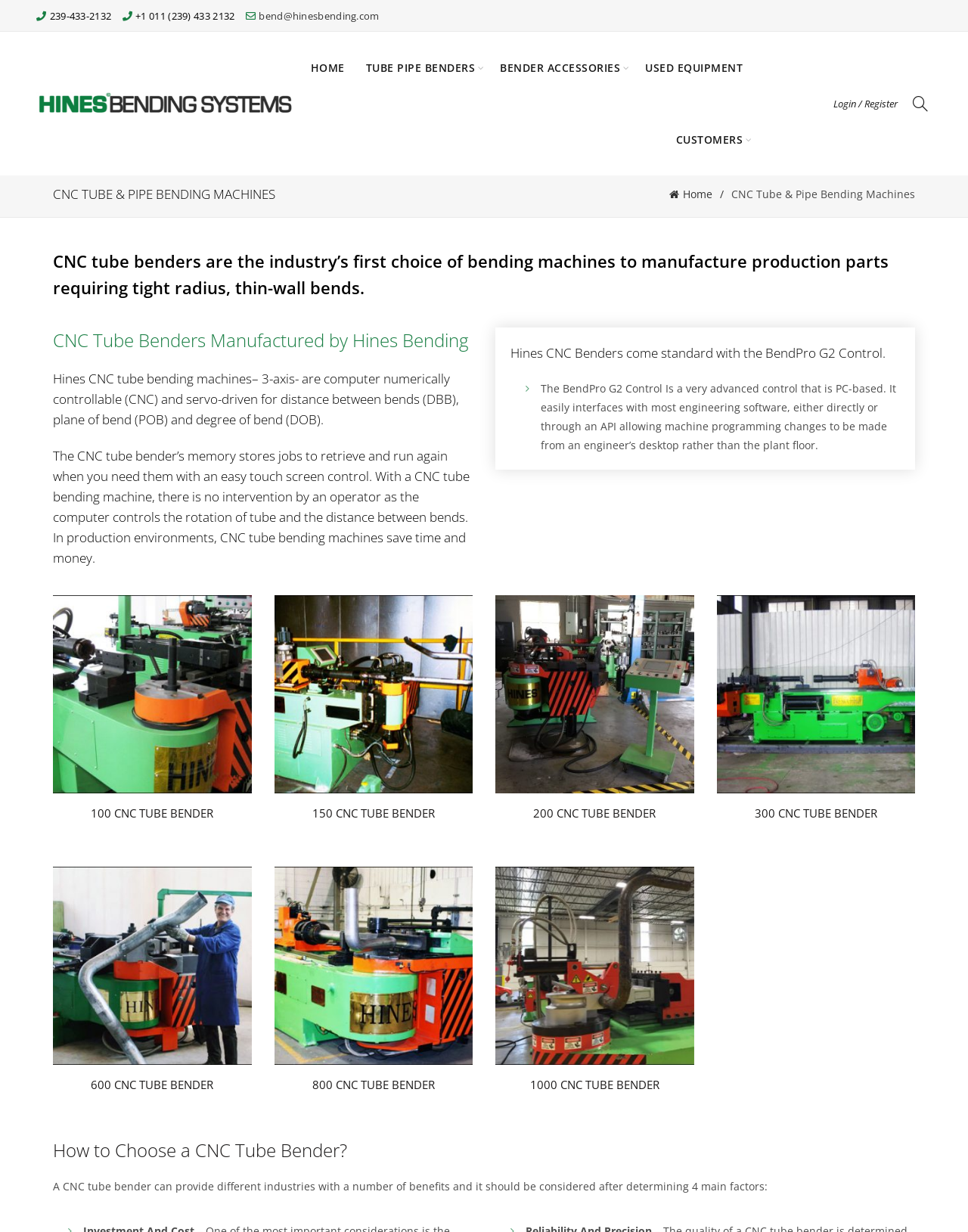Identify the bounding box coordinates necessary to click and complete the given instruction: "View the previous post TCM Today: Angels and Devils".

None